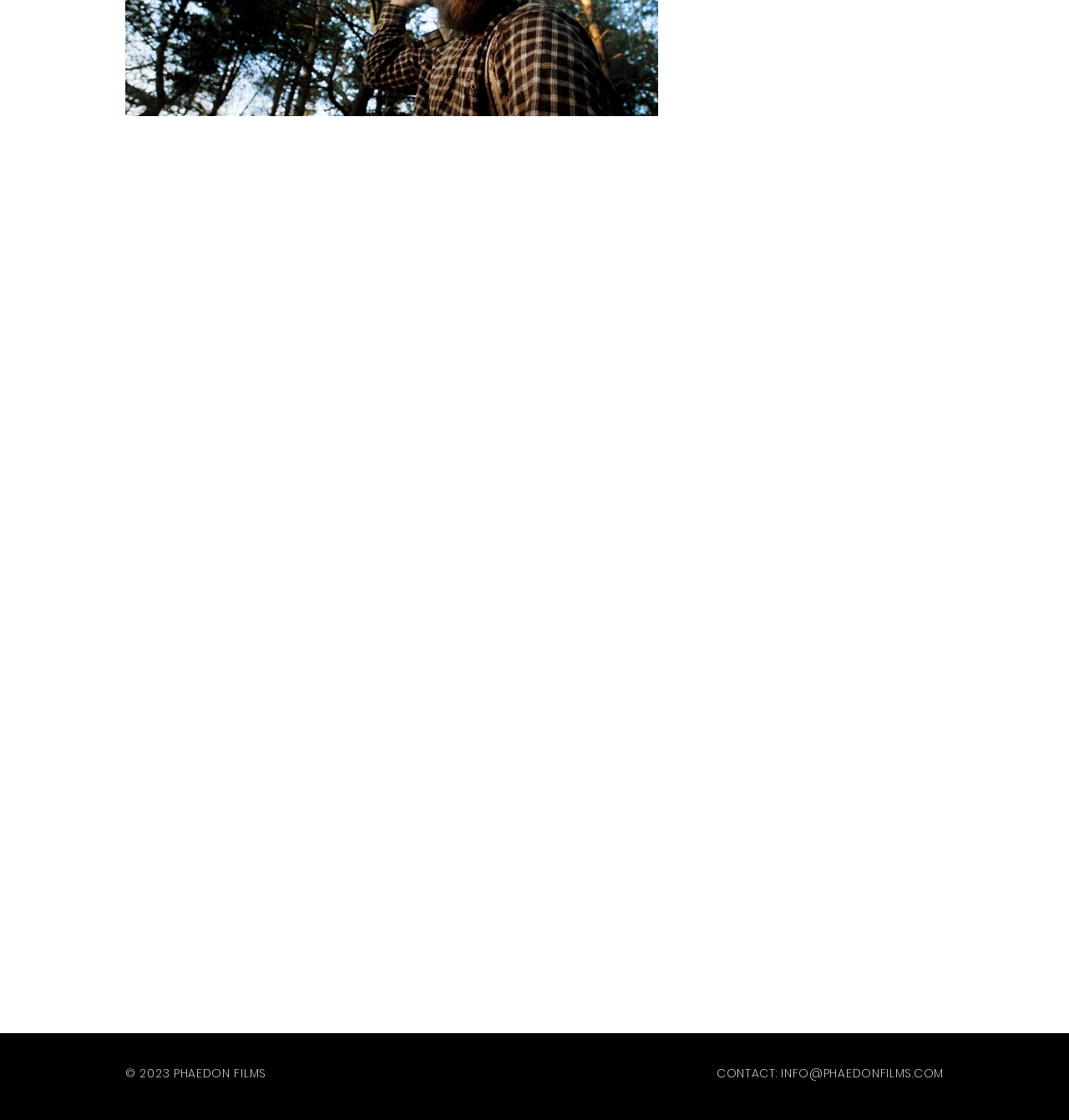Identify the coordinates of the bounding box for the element described below: "INFO@PHAEDONFILMS.COM". Return the coordinates as four float numbers between 0 and 1: [left, top, right, bottom].

[0.731, 0.951, 0.883, 0.966]